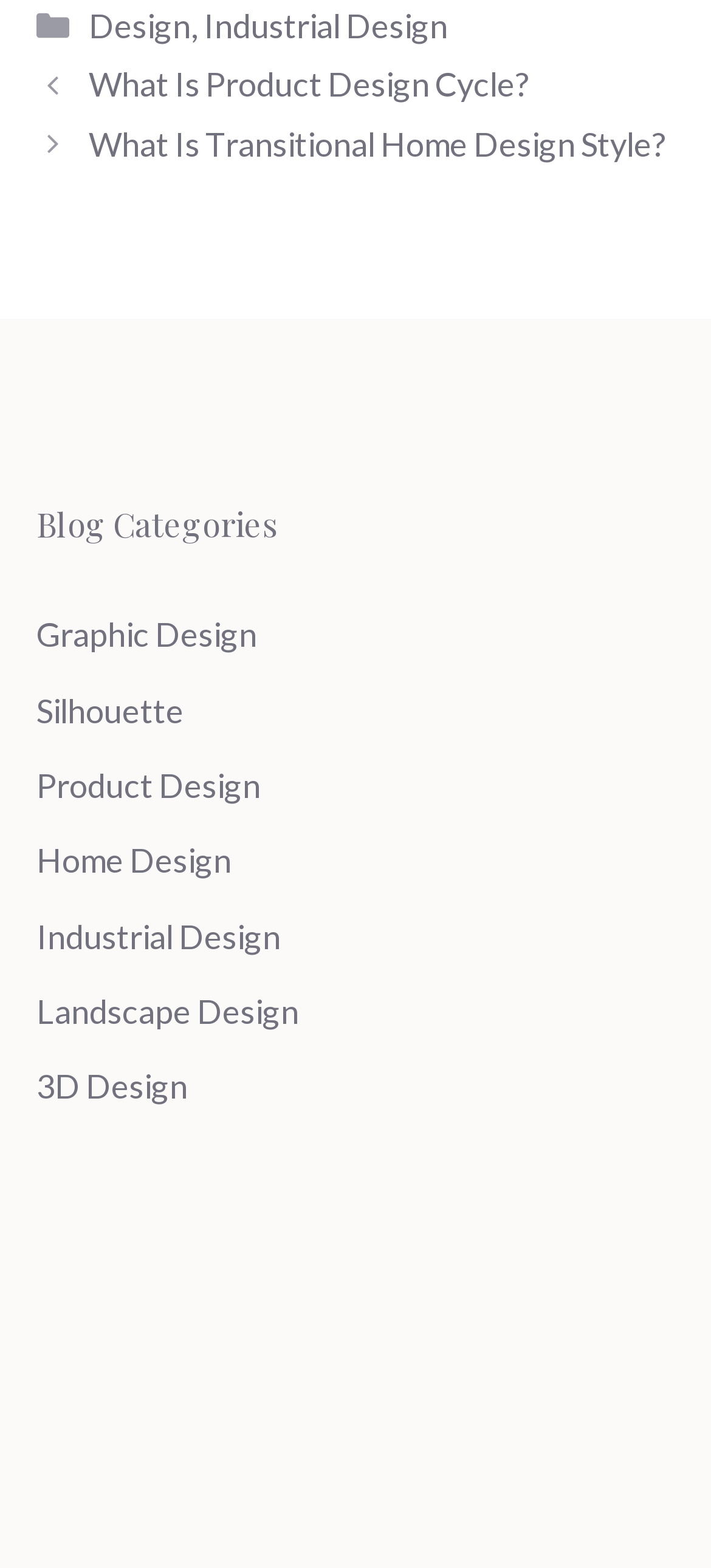What is the second link listed under Posts?
Provide a one-word or short-phrase answer based on the image.

What Is Transitional Home Design Style?